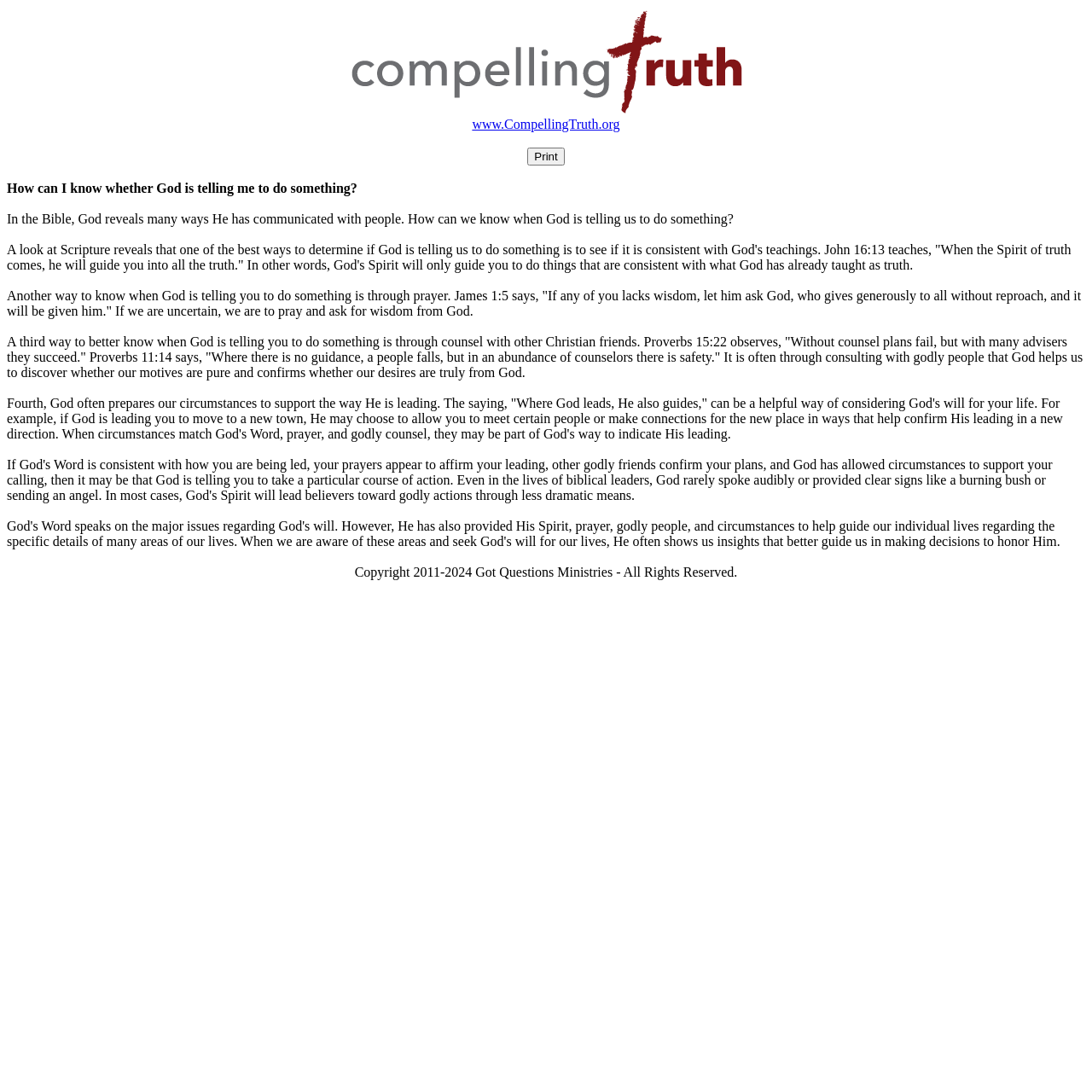Show the bounding box coordinates for the HTML element as described: "www.CompellingTruth.org".

[0.432, 0.107, 0.568, 0.12]